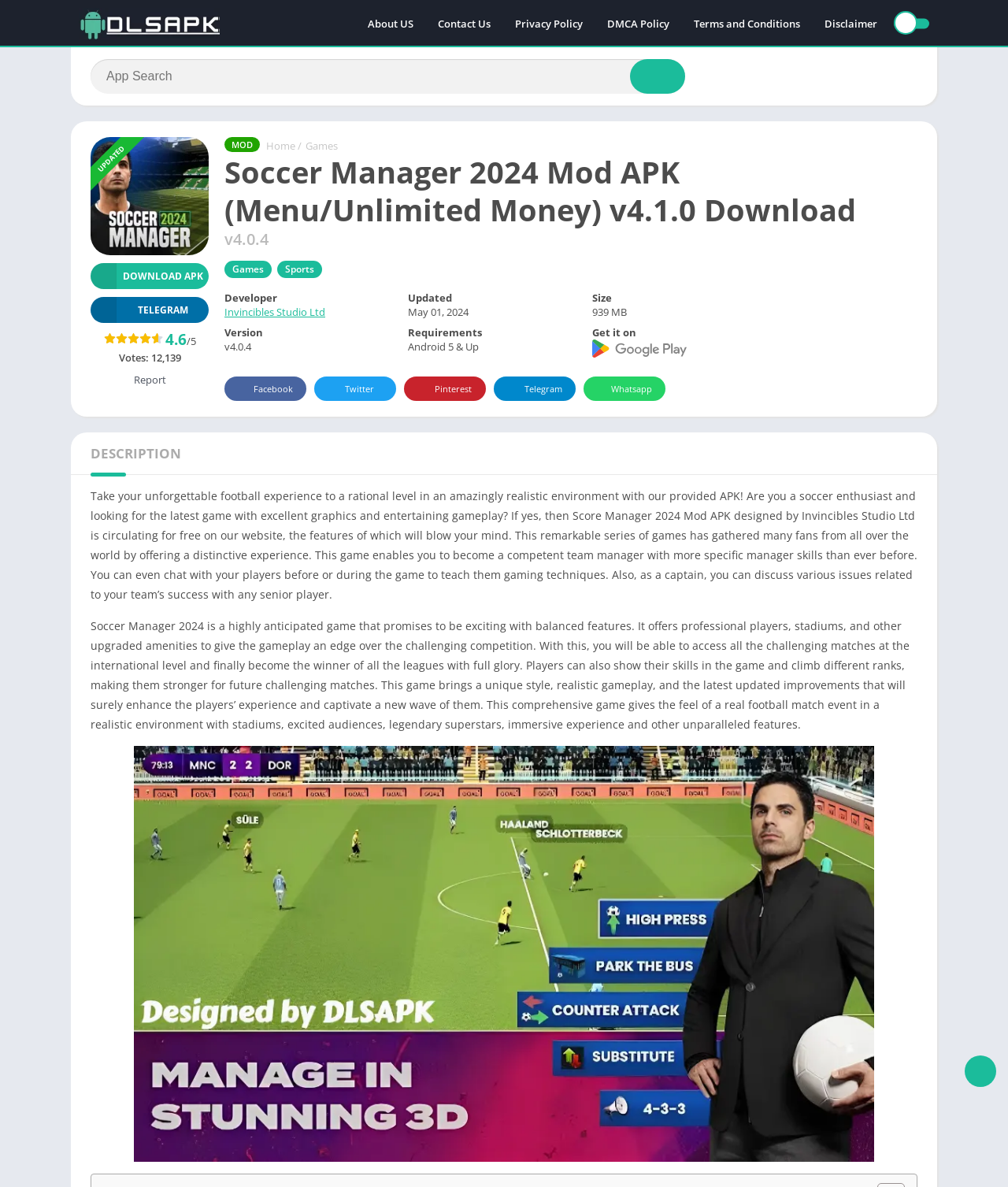Identify the bounding box coordinates for the region to click in order to carry out this instruction: "Get it on Google Play". Provide the coordinates using four float numbers between 0 and 1, formatted as [left, top, right, bottom].

[0.587, 0.292, 0.681, 0.304]